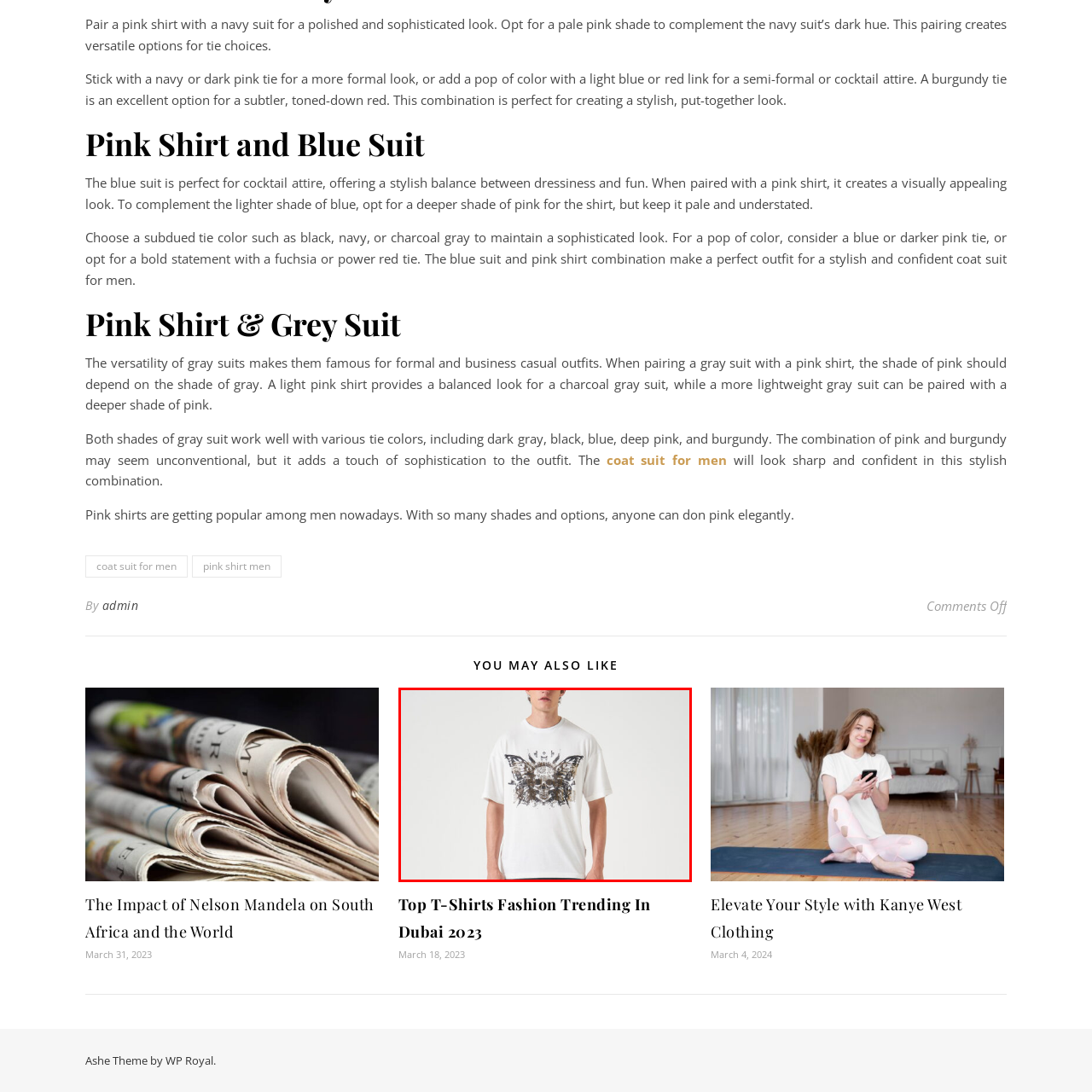Offer a meticulous description of everything depicted in the red-enclosed portion of the image.

This image features a stylish male model wearing a white t-shirt adorned with a striking graphic design. The graphic prominently showcases a skull flanked by ornate butterfly wings, creating a bold and edgy aesthetic. The shirt's loose fit and simple color scheme provide a perfect backdrop for the intricate artwork, offering a modern and youthful look. This t-shirt captures a blend of casual comfort and artistic flair, making it a versatile choice for everyday wear or a statement piece in a more fashionable outfit. It's featured in the context of trending t-shirt fashion in Dubai for 2023, highlighting the appeal of unique graphic tees in contemporary menswear.